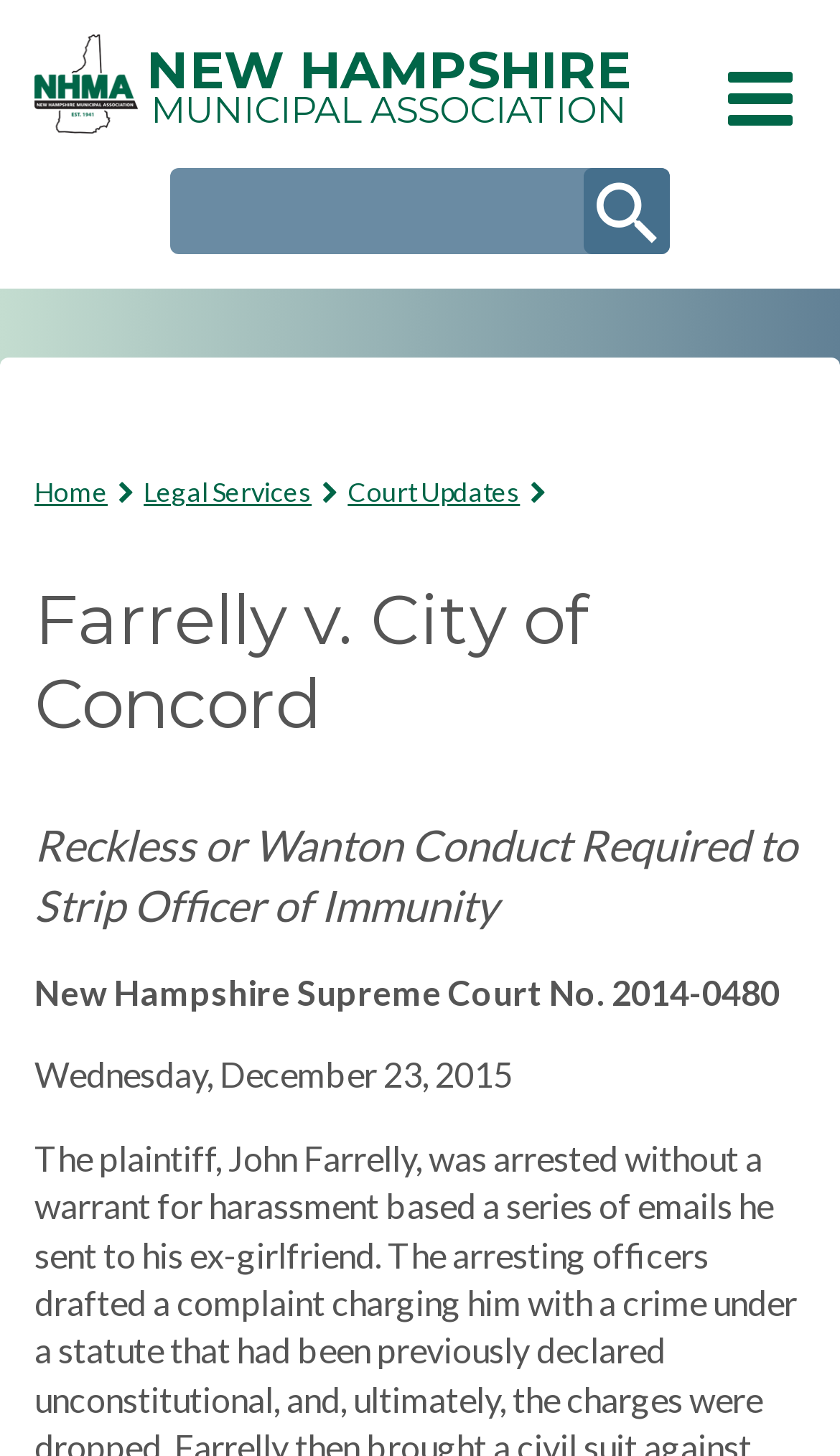Given the element description Events & Training, predict the bounding box coordinates for the UI element in the webpage screenshot. The format should be (top-left x, top-left y, bottom-right x, bottom-right y), and the values should be between 0 and 1.

[0.282, 0.573, 1.0, 0.635]